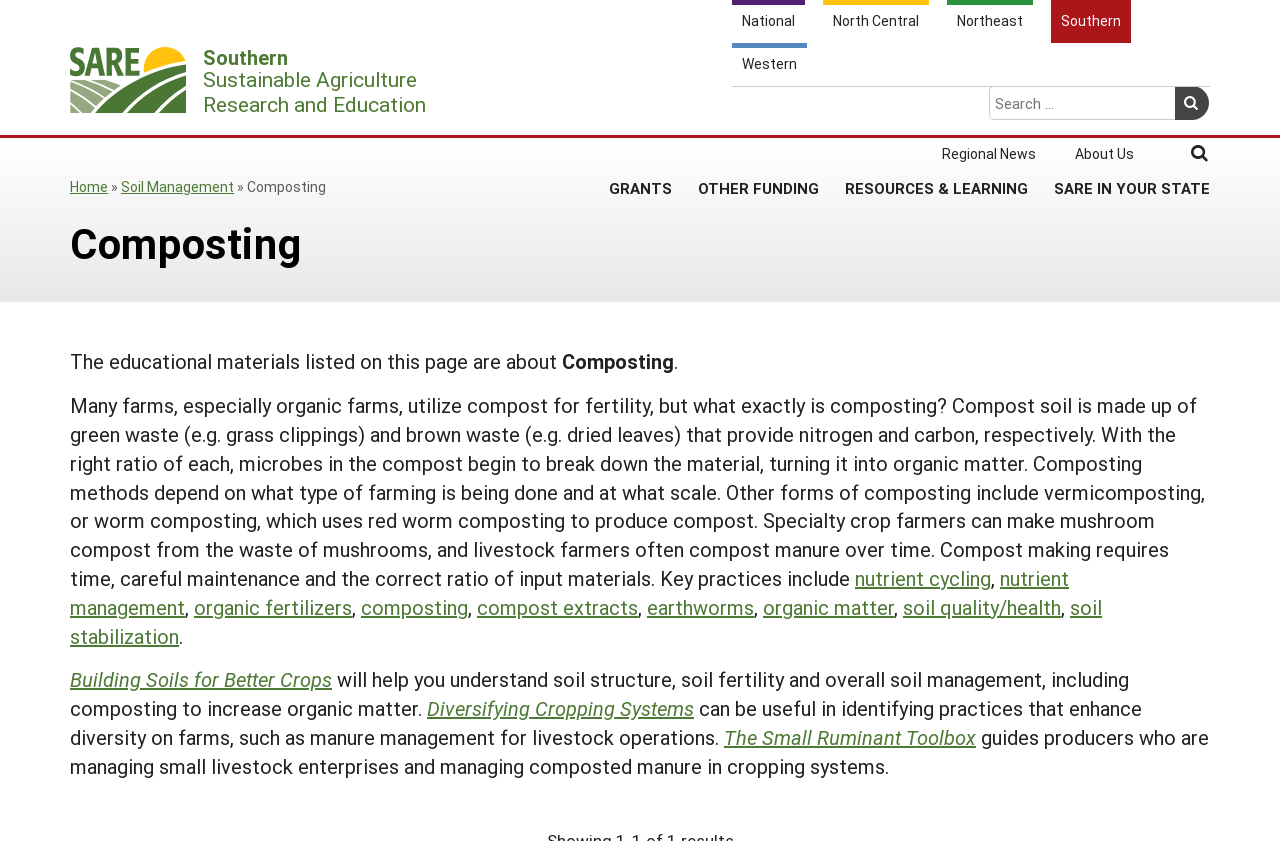Please find the bounding box coordinates for the clickable element needed to perform this instruction: "Share this story on Twitter".

None